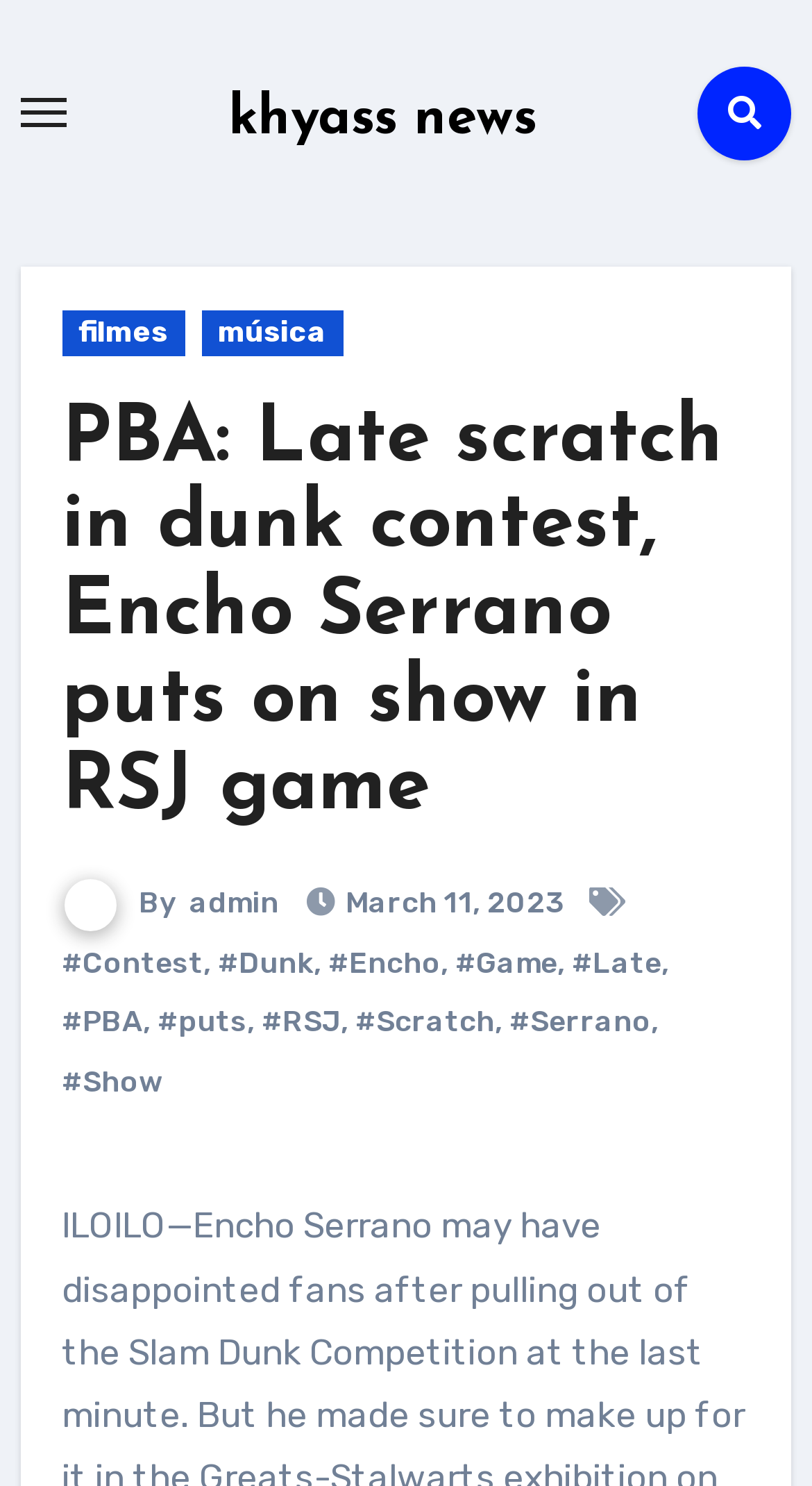Please identify the bounding box coordinates of the area that needs to be clicked to fulfill the following instruction: "View October 2021."

None